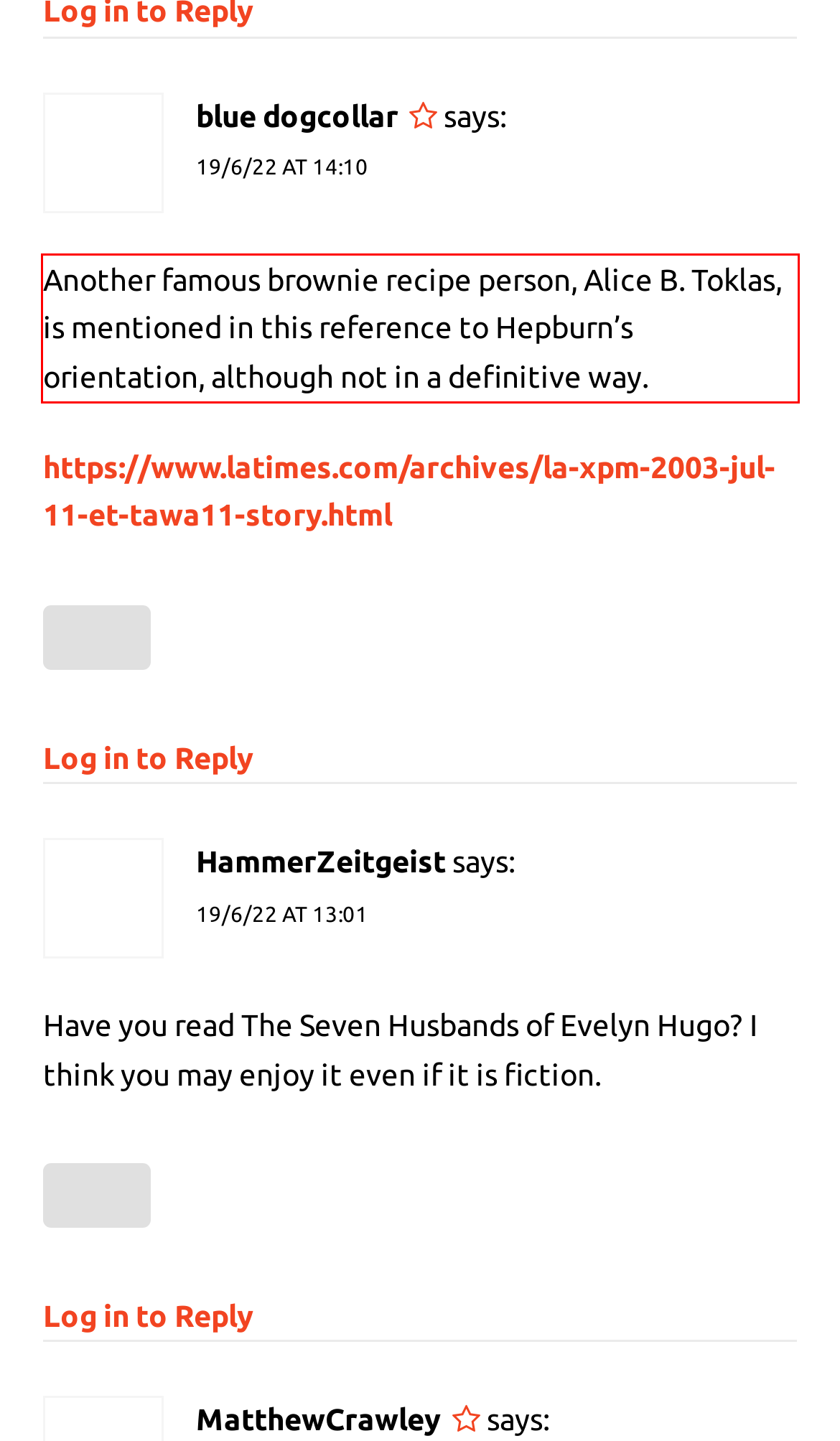You are presented with a screenshot containing a red rectangle. Extract the text found inside this red bounding box.

Another famous brownie recipe person, Alice B. Toklas, is mentioned in this reference to Hepburn’s orientation, although not in a definitive way.